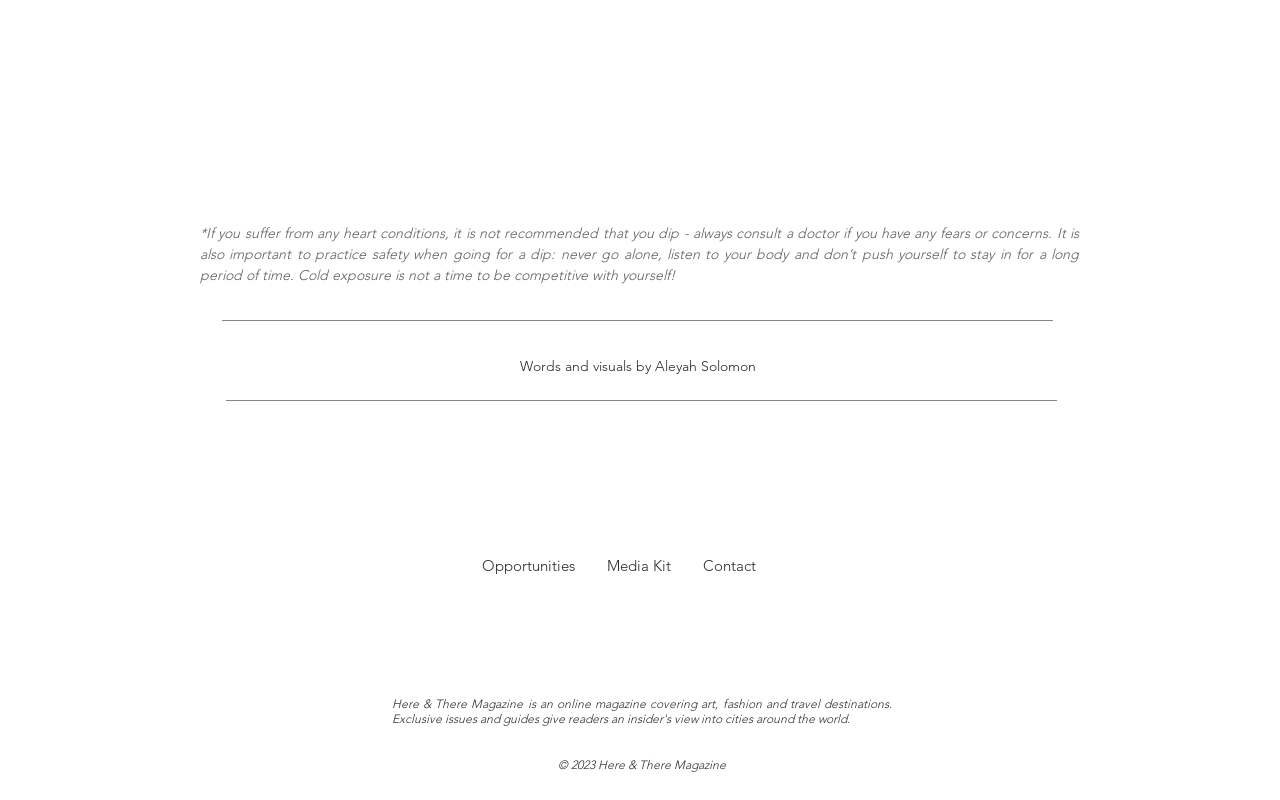How many navigation links are there?
Look at the image and respond with a one-word or short phrase answer.

3